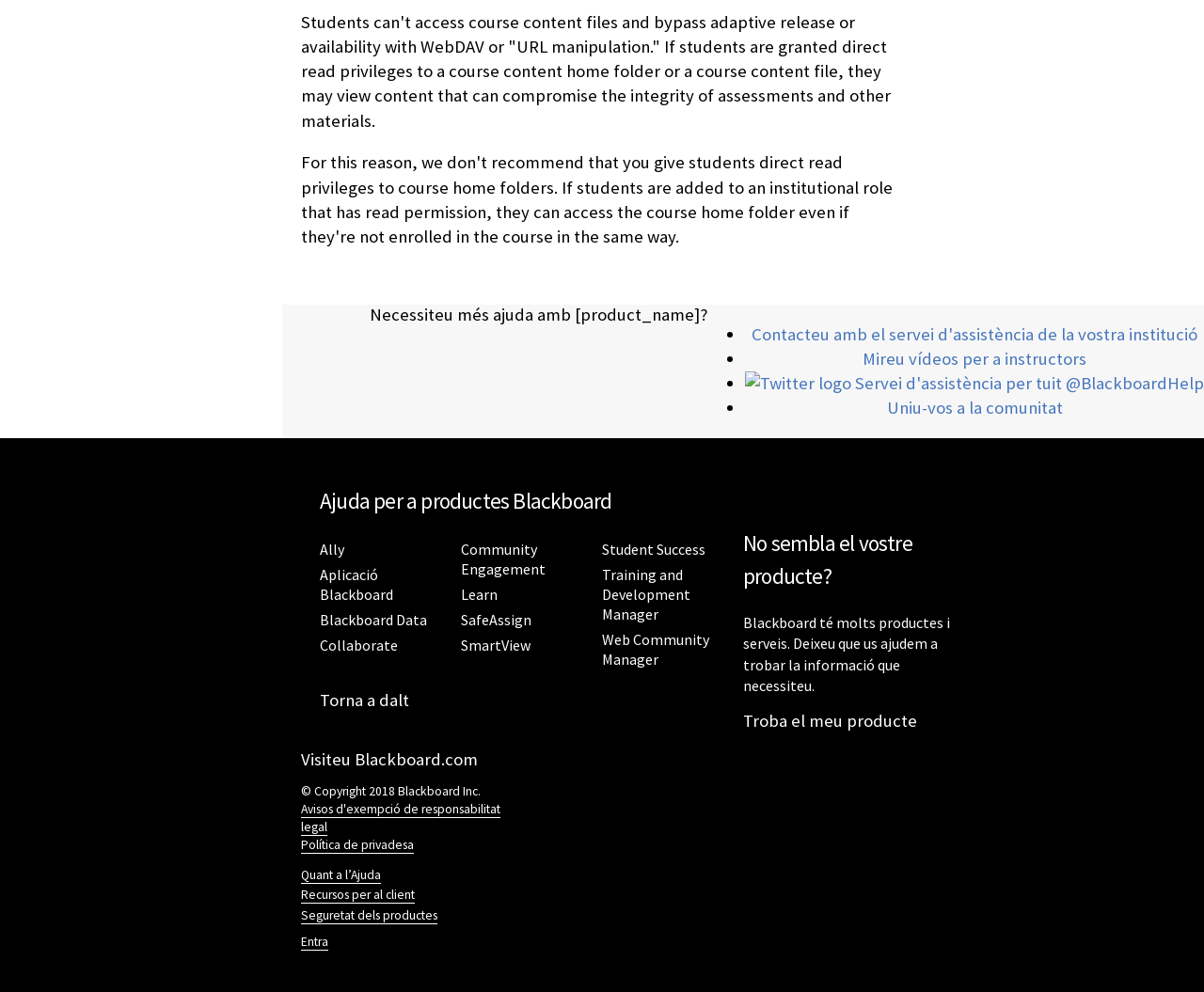How can instructors get help?
Give a one-word or short-phrase answer derived from the screenshot.

Contact support or watch videos